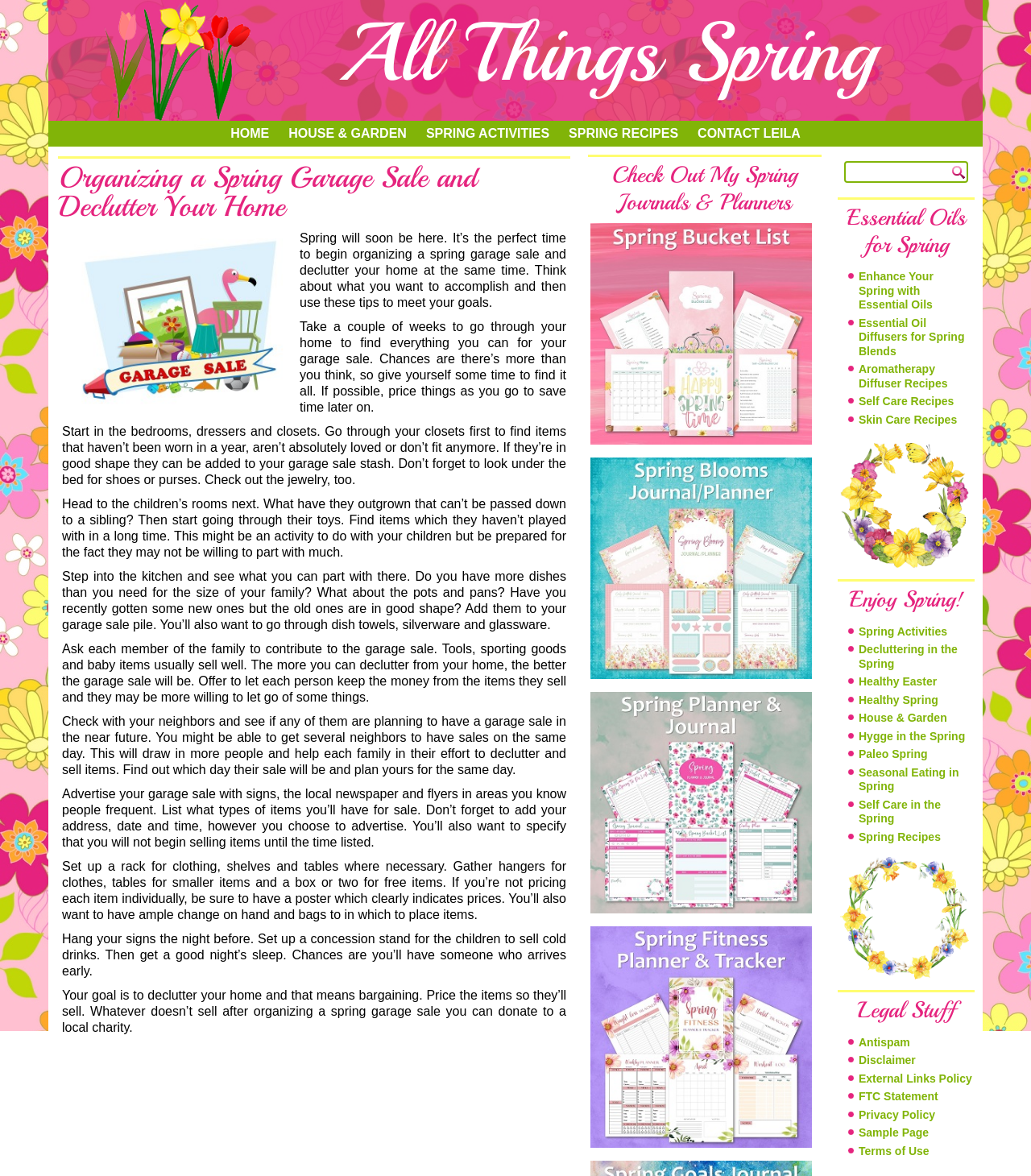Give a full account of the webpage's elements and their arrangement.

The webpage is about organizing a spring garage sale and decluttering your home. At the top, there is a navigation menu with links to "HOME", "HOUSE & GARDEN", "SPRING ACTIVITIES", "SPRING RECIPES", and "CONTACT LEILA". Below the navigation menu, there is a heading that reads "Organizing a Spring Garage Sale and Declutter Your Home" accompanied by an image.

The main content of the webpage is an article that provides tips and guidelines on how to organize a successful spring garage sale and declutter your home. The article is divided into several sections, each focusing on a specific area of the home, such as bedrooms, children's rooms, and the kitchen. The text provides advice on what items to look for, how to price them, and how to set up a concession stand.

On the right side of the webpage, there are several links to related articles and resources, including "Spring Bucket List", "Spring Blooms Journal Planner", and "Spring Fitness Planner & Tracker". There are also images accompanying each link.

Towards the bottom of the webpage, there is a section with links to various spring-related topics, such as "Spring Activities", "Decluttering in the Spring", and "Healthy Spring". There are also links to "House & Garden", "Hygge in the Spring", and "Paleo Spring".

At the very bottom of the webpage, there is a section with links to legal information, including "Antispam", "Disclaimer", and "Privacy Policy".